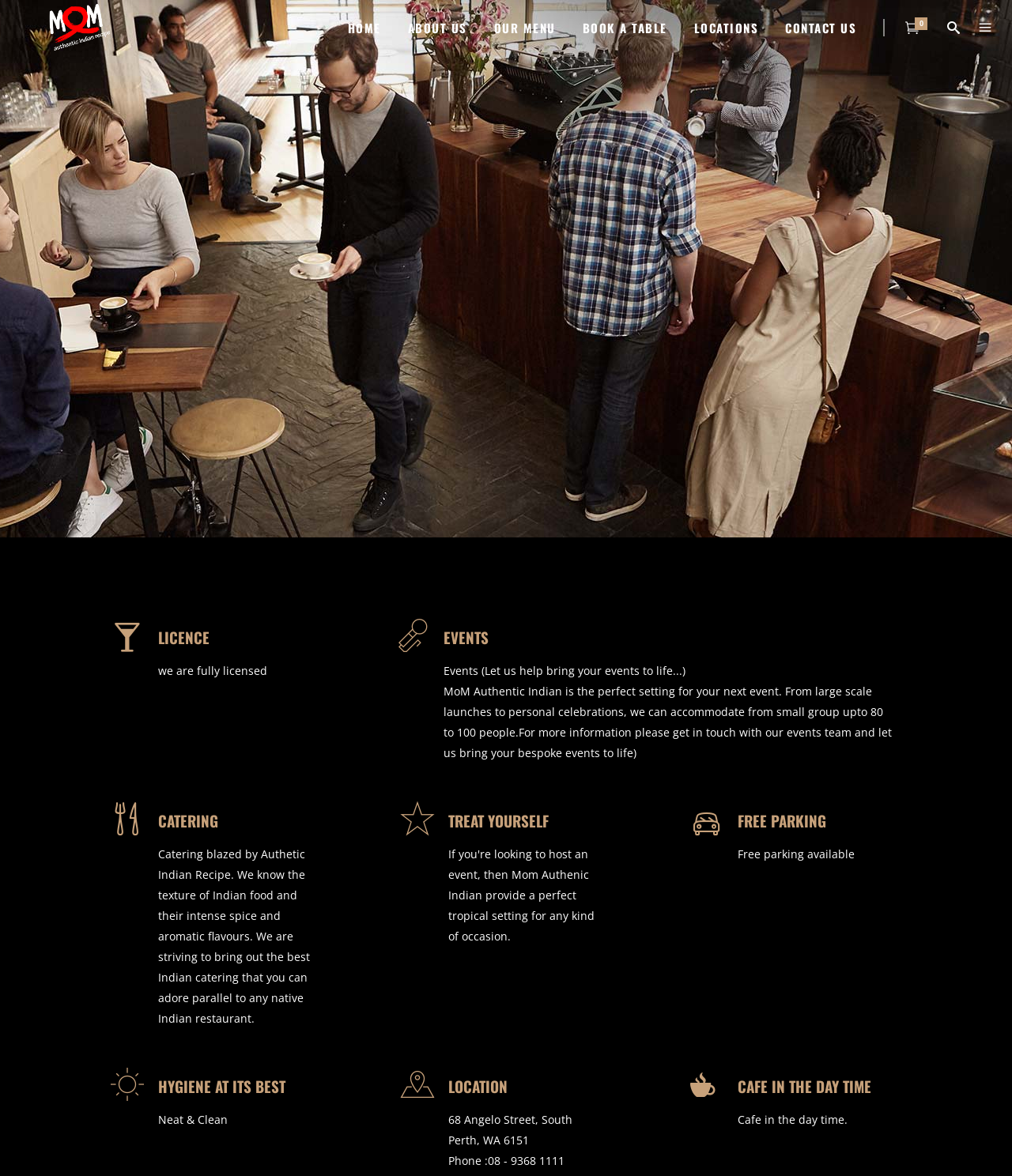Find the bounding box coordinates of the area that needs to be clicked in order to achieve the following instruction: "Click the CONTACT US link". The coordinates should be specified as four float numbers between 0 and 1, i.e., [left, top, right, bottom].

[0.762, 0.0, 0.888, 0.046]